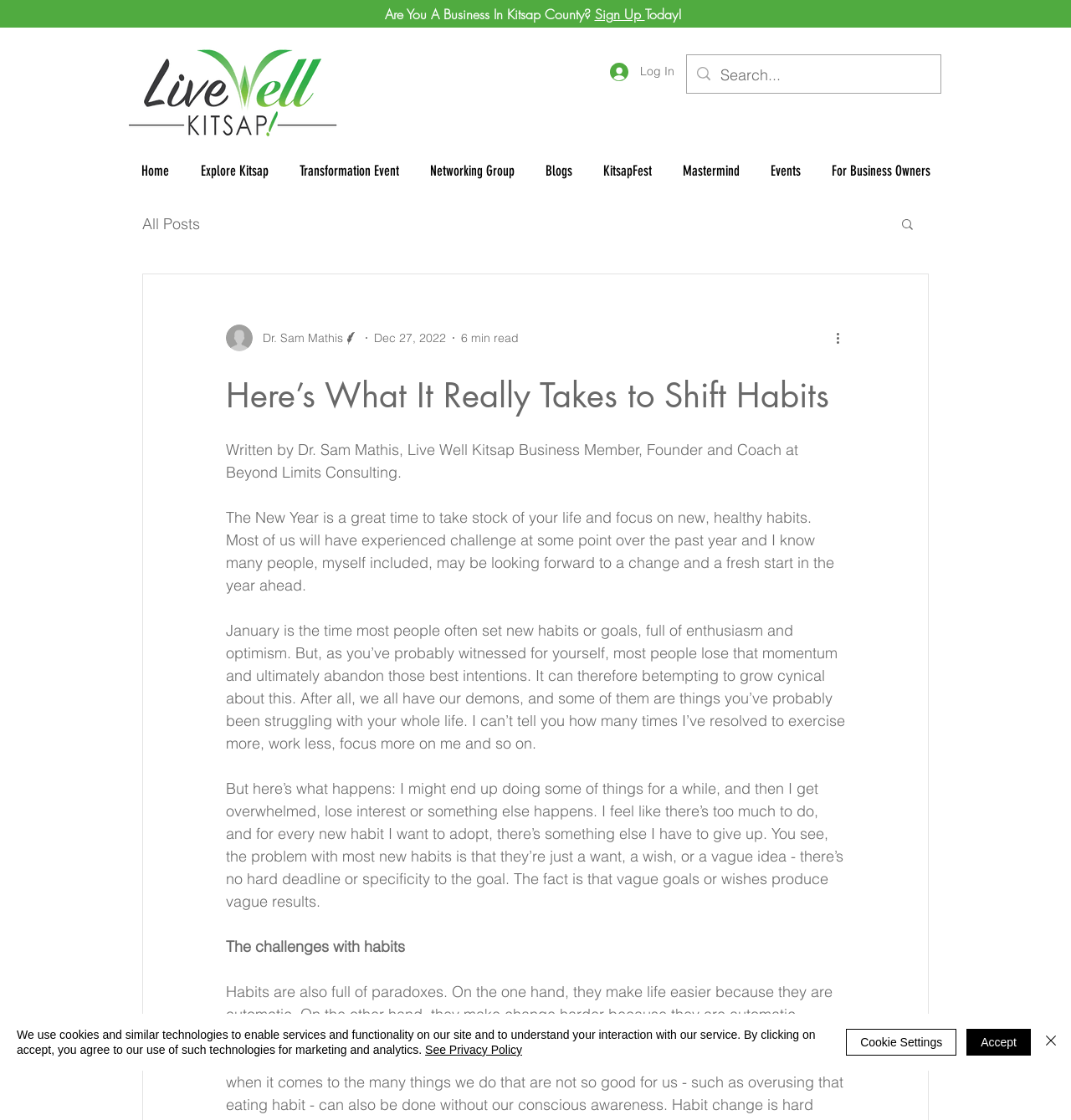Extract the text of the main heading from the webpage.

Here’s What It Really Takes to Shift Habits